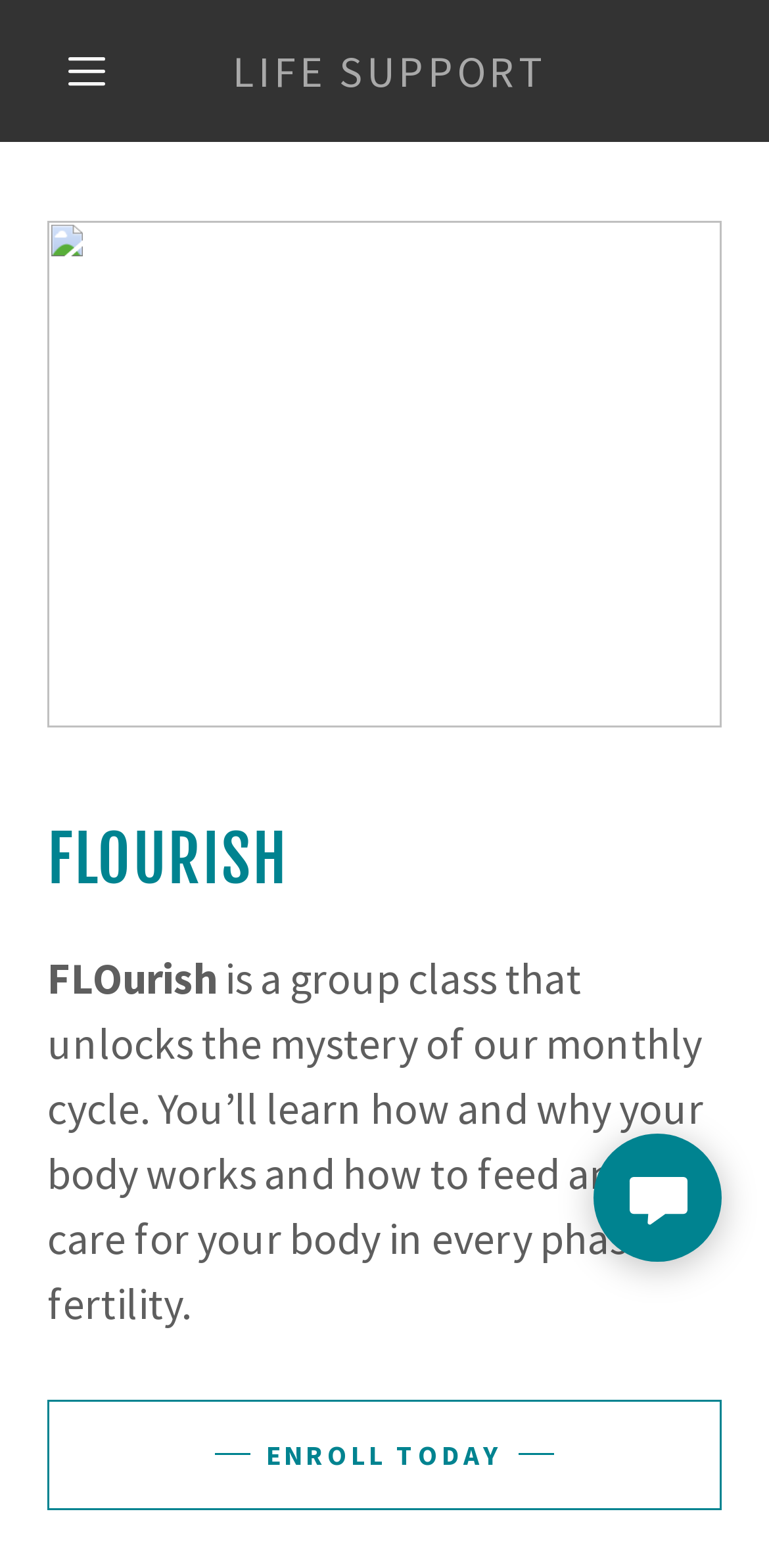What is the main topic of this webpage?
Examine the image and give a concise answer in one word or a short phrase.

FLOurish